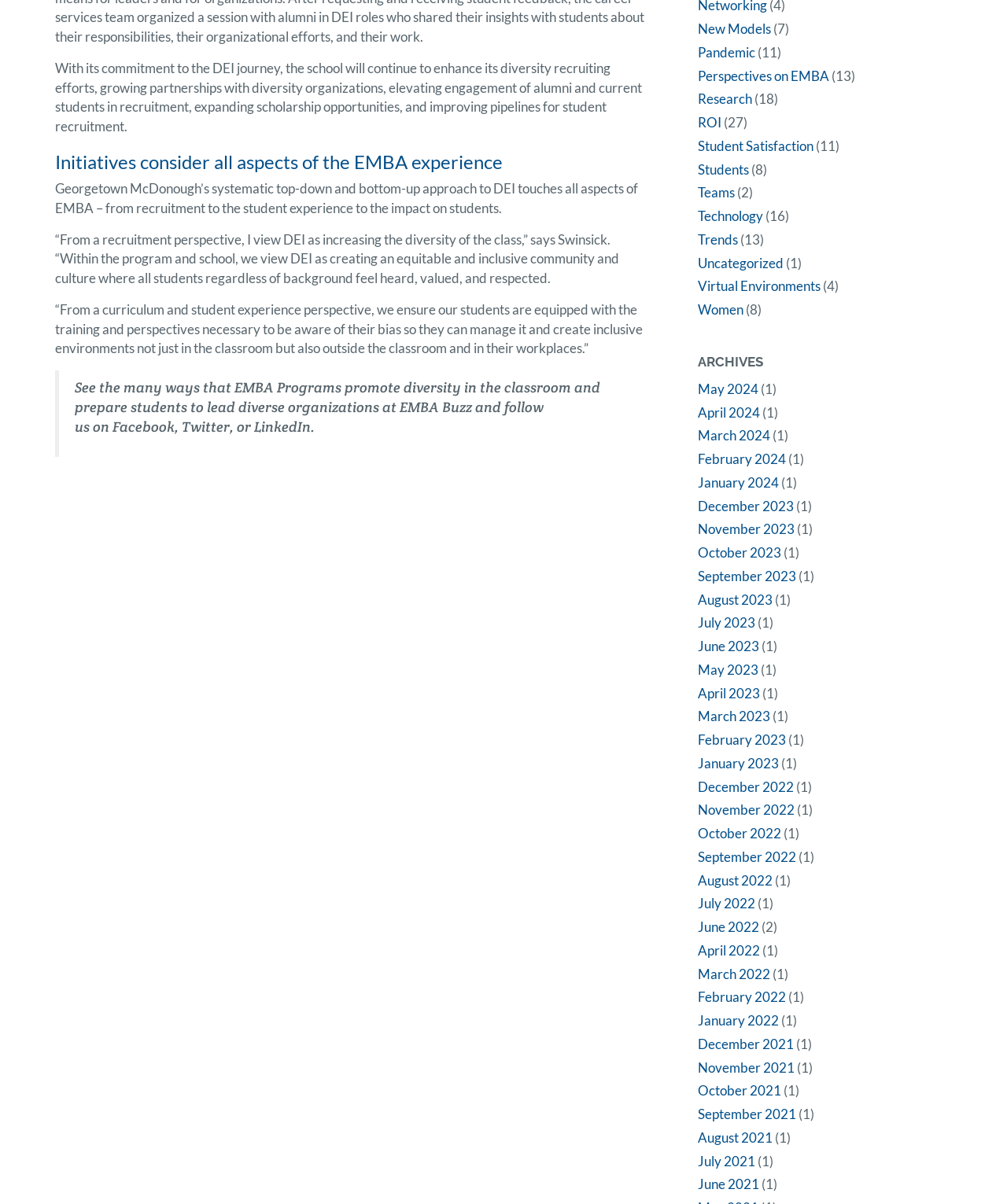What are the categories of archives on the webpage?
Refer to the screenshot and answer in one word or phrase.

Months